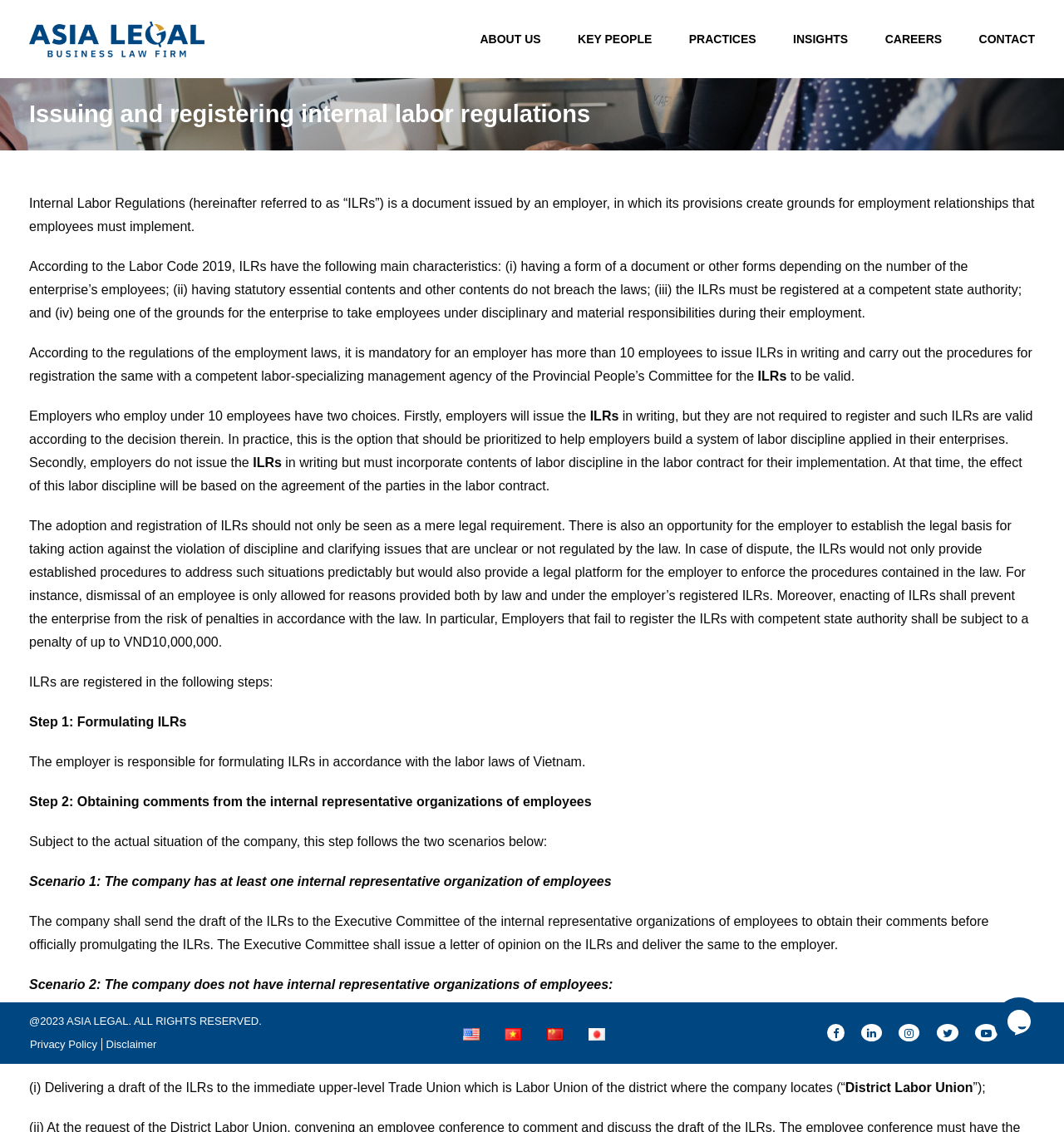Pinpoint the bounding box coordinates of the element to be clicked to execute the instruction: "Click the English language option".

[0.435, 0.906, 0.47, 0.919]